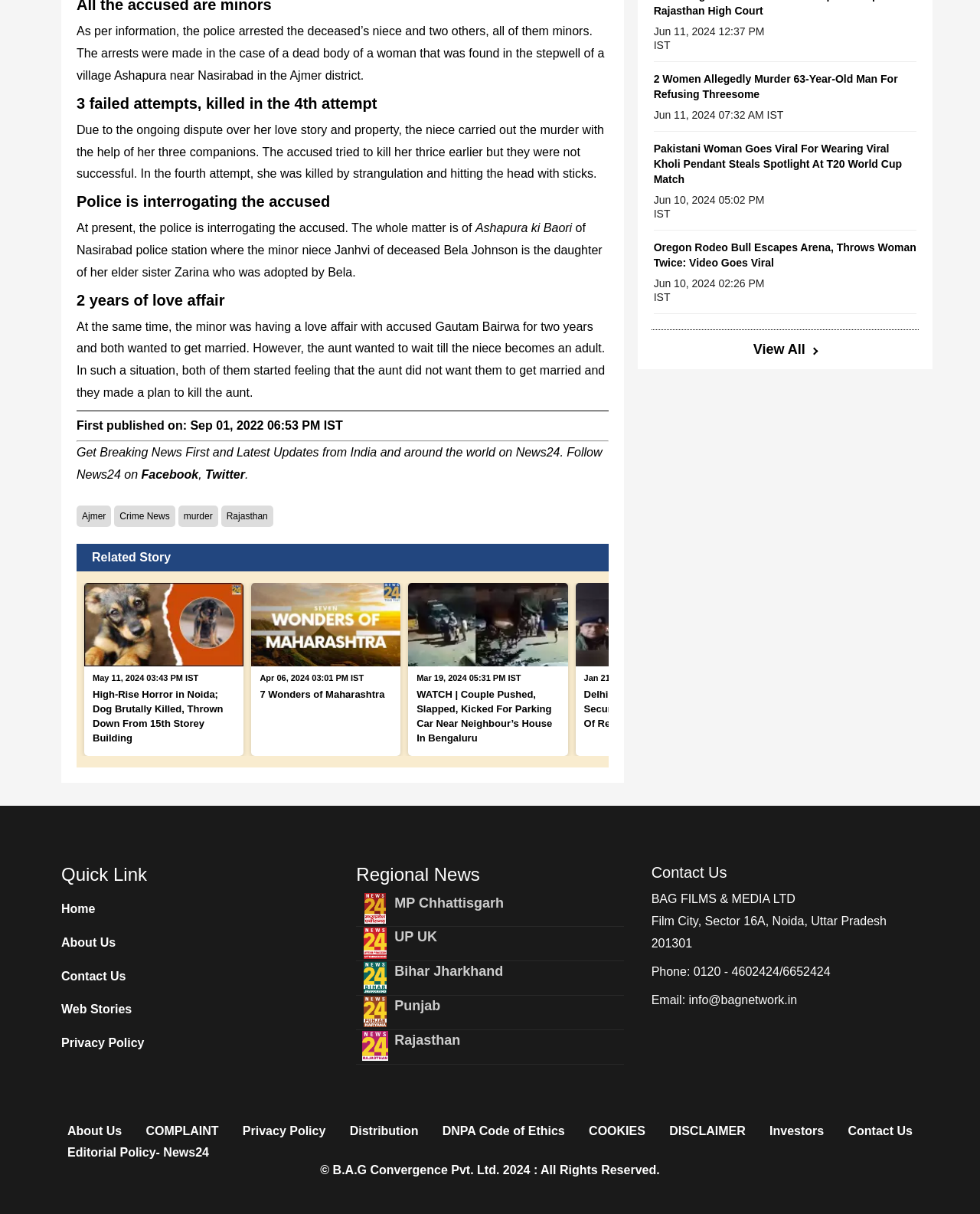Can you pinpoint the bounding box coordinates for the clickable element required for this instruction: "Read related news"? The coordinates should be four float numbers between 0 and 1, i.e., [left, top, right, bottom].

[0.086, 0.48, 0.249, 0.619]